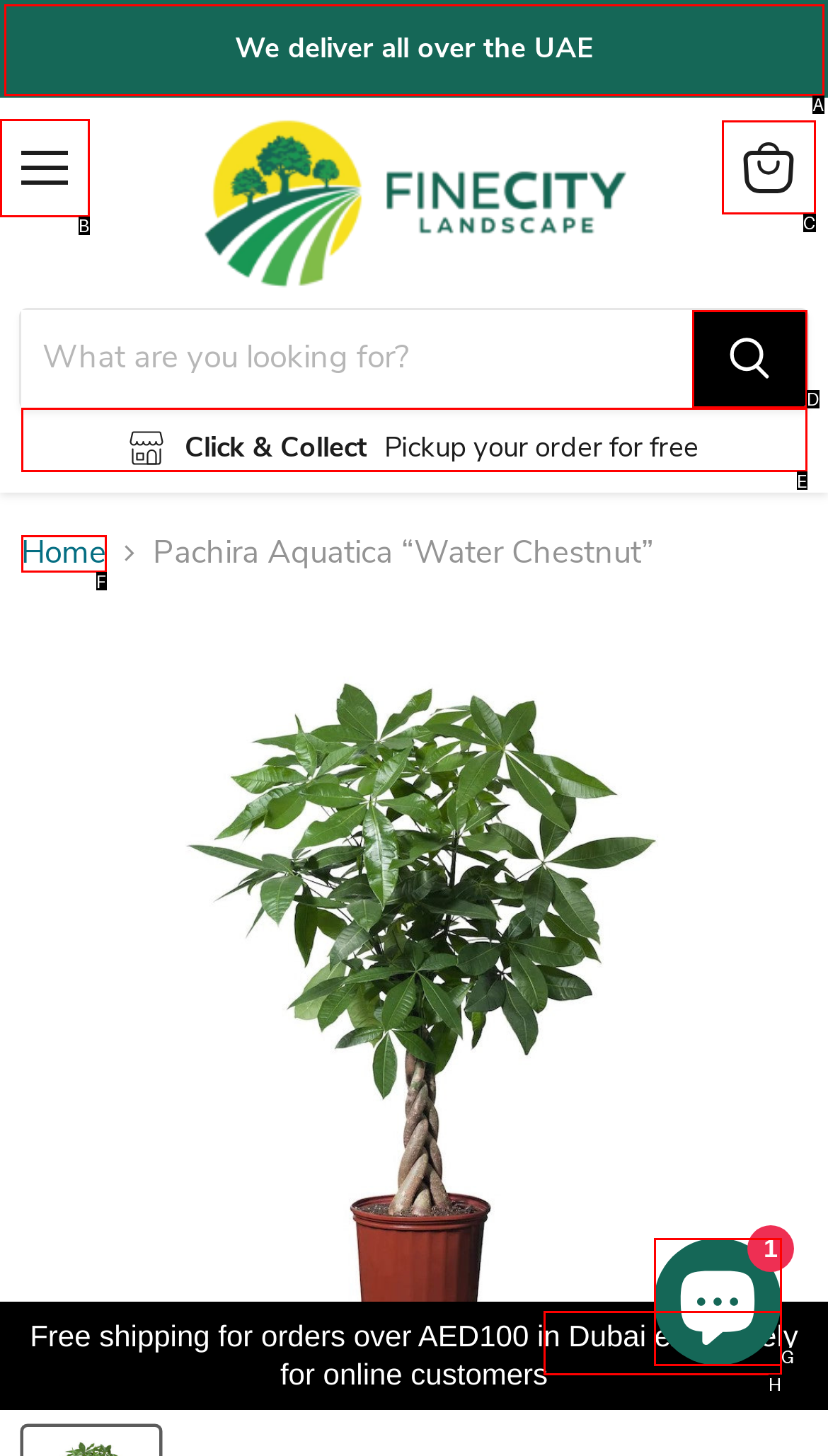Identify which lettered option to click to carry out the task: View cart. Provide the letter as your answer.

C